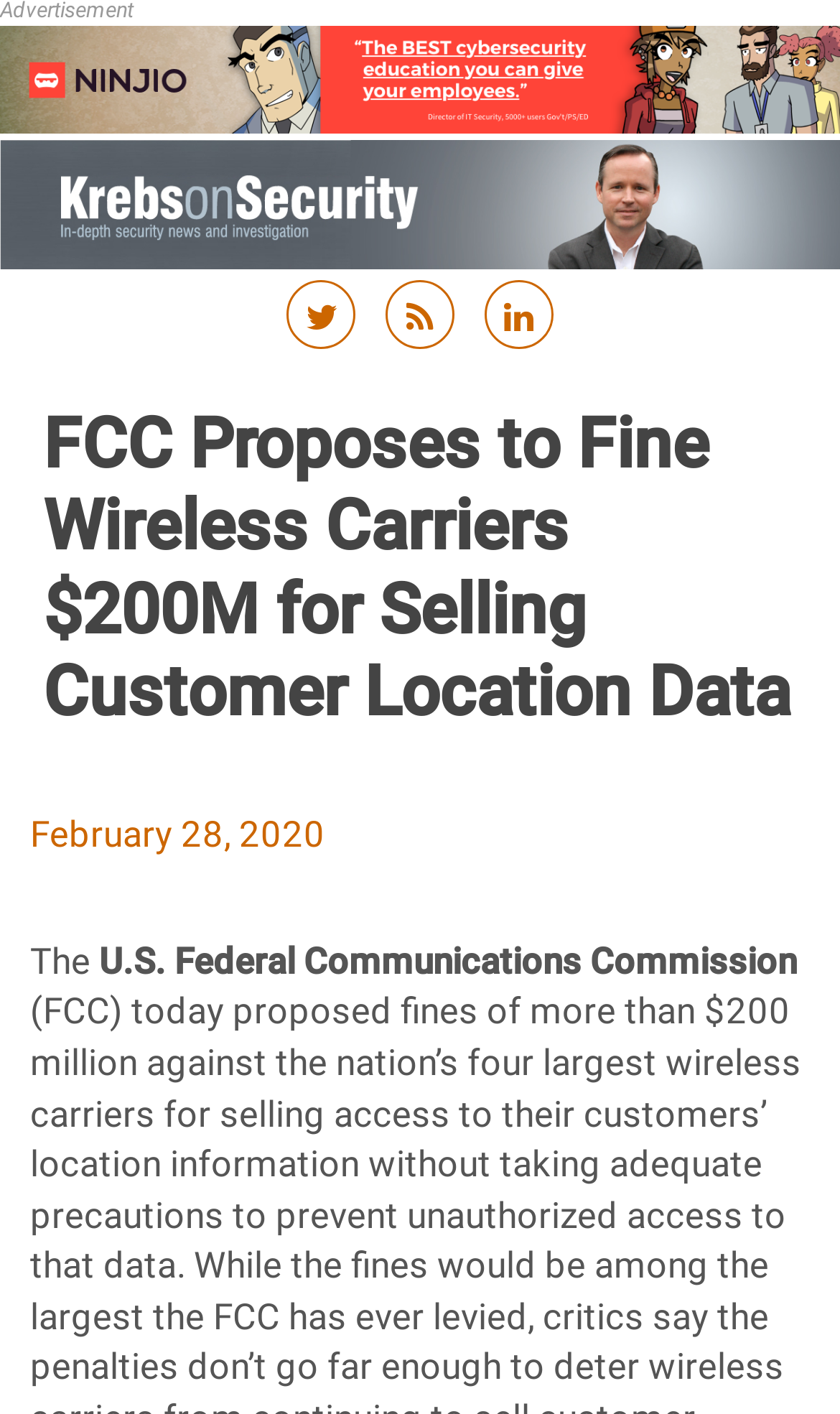Generate the text content of the main headline of the webpage.

FCC Proposes to Fine Wireless Carriers $200M for Selling Customer Location Data